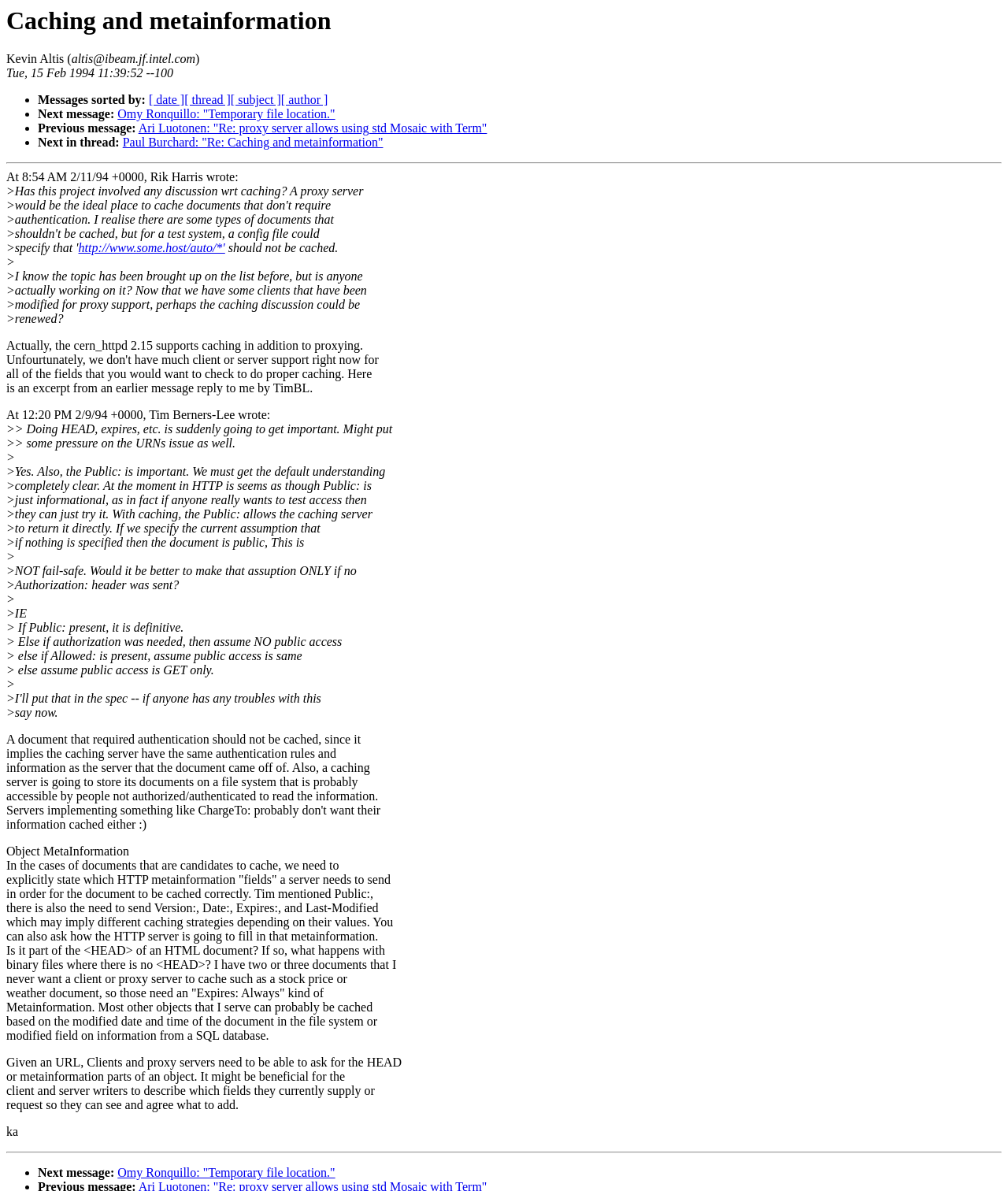Identify the bounding box for the UI element specified in this description: "Omy Ronquillo: "Temporary file location."". The coordinates must be four float numbers between 0 and 1, formatted as [left, top, right, bottom].

[0.117, 0.979, 0.333, 0.99]